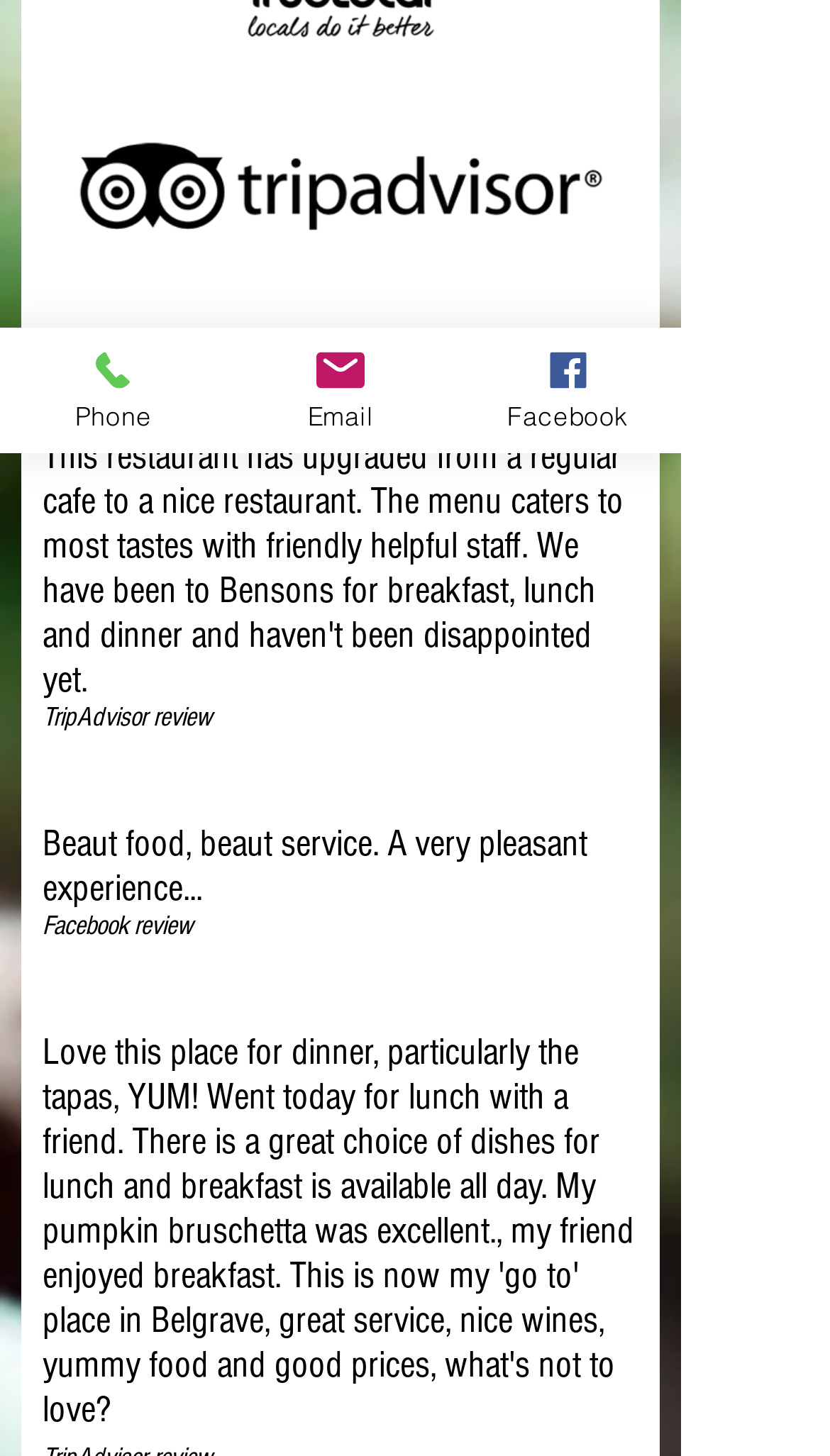Find and provide the bounding box coordinates for the UI element described with: "Phone".

[0.0, 0.225, 0.274, 0.311]